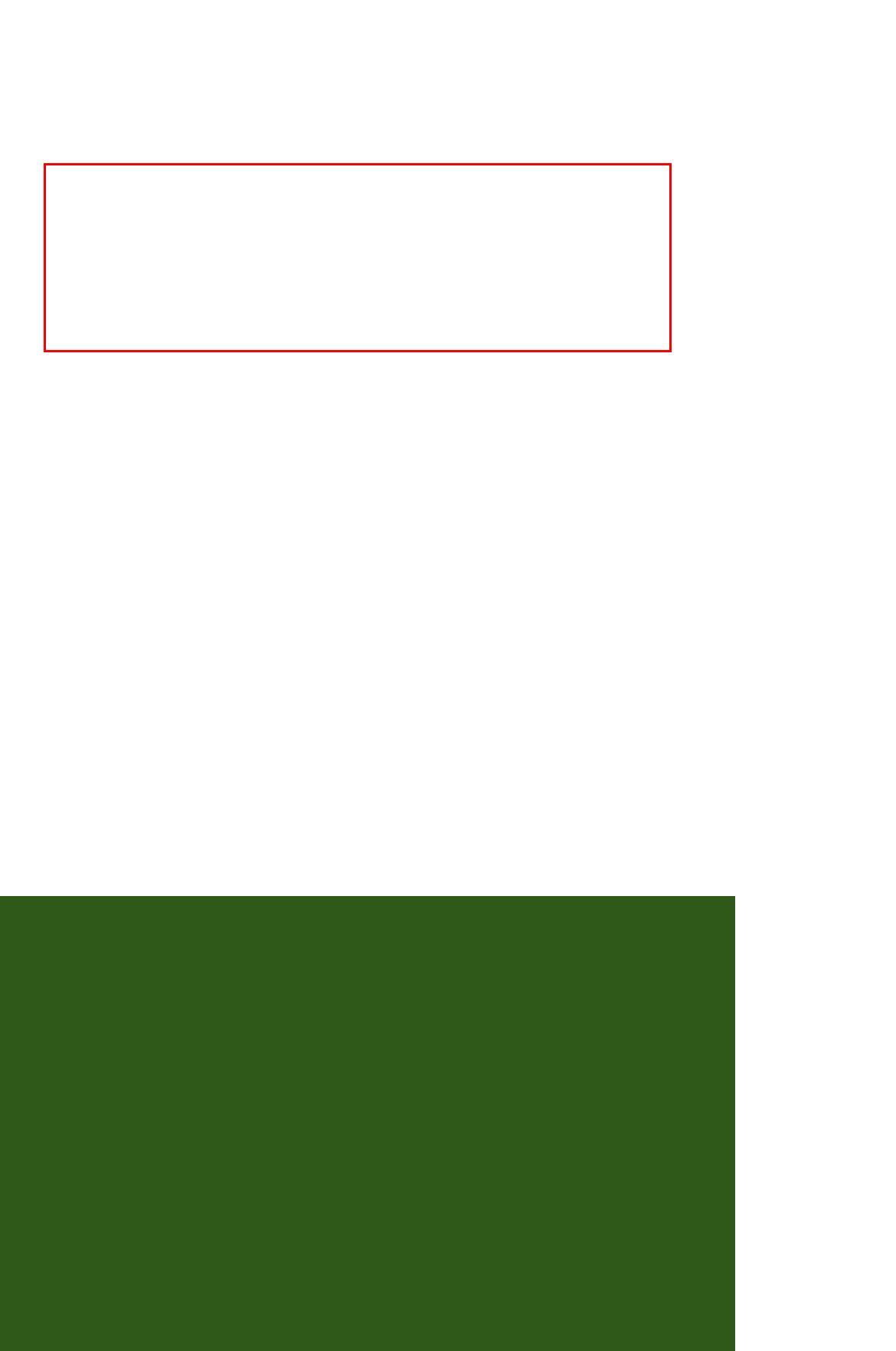Given a screenshot of a webpage, locate the red bounding box and extract the text it encloses.

As part of cabaret duo Sue Casson and The Brannick Academy, Chris has appeared in this country and in New York; their album Tutankhamun All Wrapped Up sold 65,000 copies.